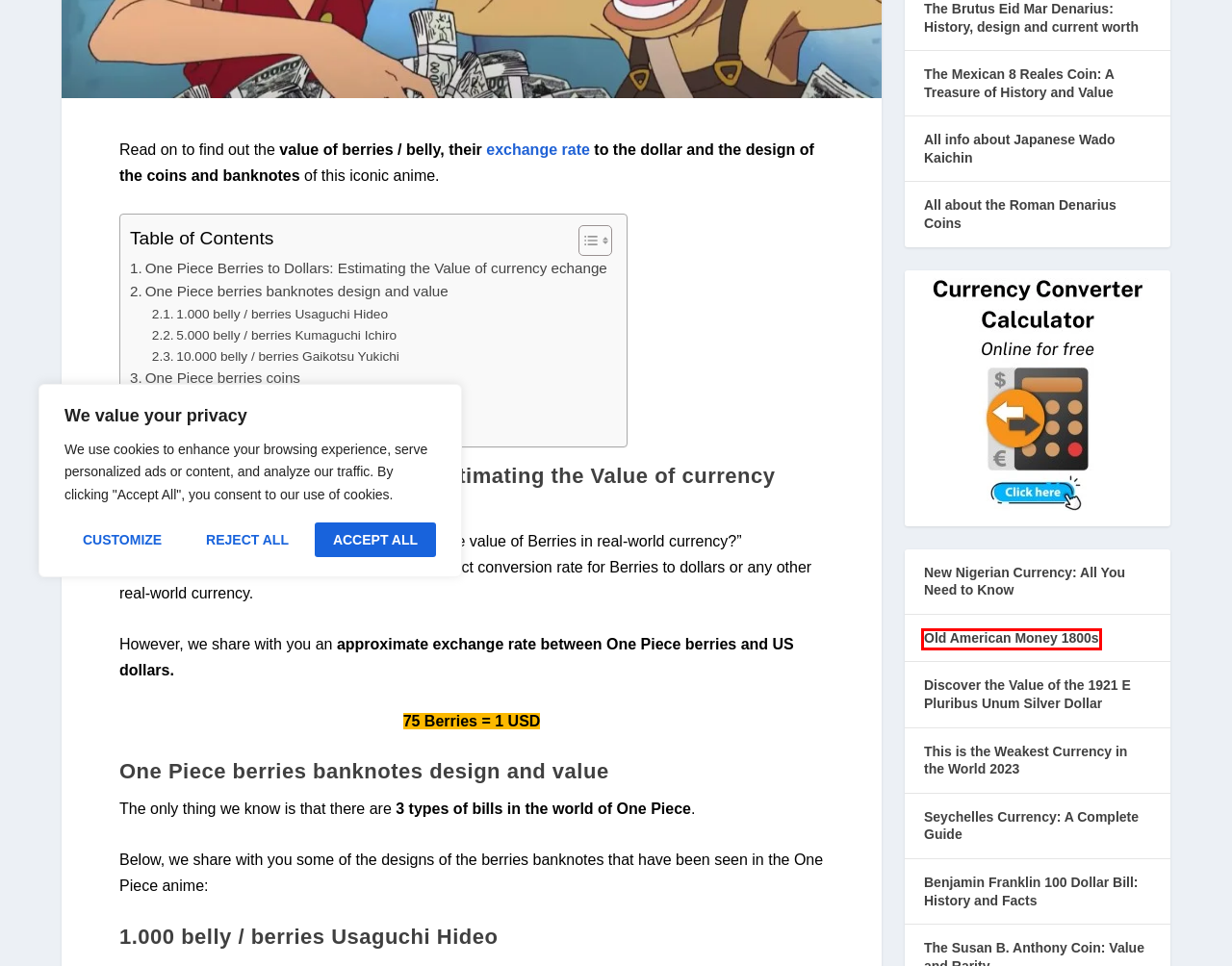A screenshot of a webpage is provided, featuring a red bounding box around a specific UI element. Identify the webpage description that most accurately reflects the new webpage after interacting with the selected element. Here are the candidates:
A. The Mexican 8 Reales Coin: A Treasure of History and Value - Info Currencies
B. This is the Weakest Currency in the World 2023 - Info Currencies
C. Benjamin Franklin 100 Dollar Bill: History and Facts - Info Currencies
D. Old American Money 1800s - Info Currencies
E. New Nigerian Currency: All You Need to Know - Info Currencies
F. Brutus Eid Mar Denarius: History, design and current worth - Info Currencies
G. Discover the Value of the 1921 E Pluribus Unum Silver Dollar
H. All info about Japanese Wado Kaichin - Info Currencies

D